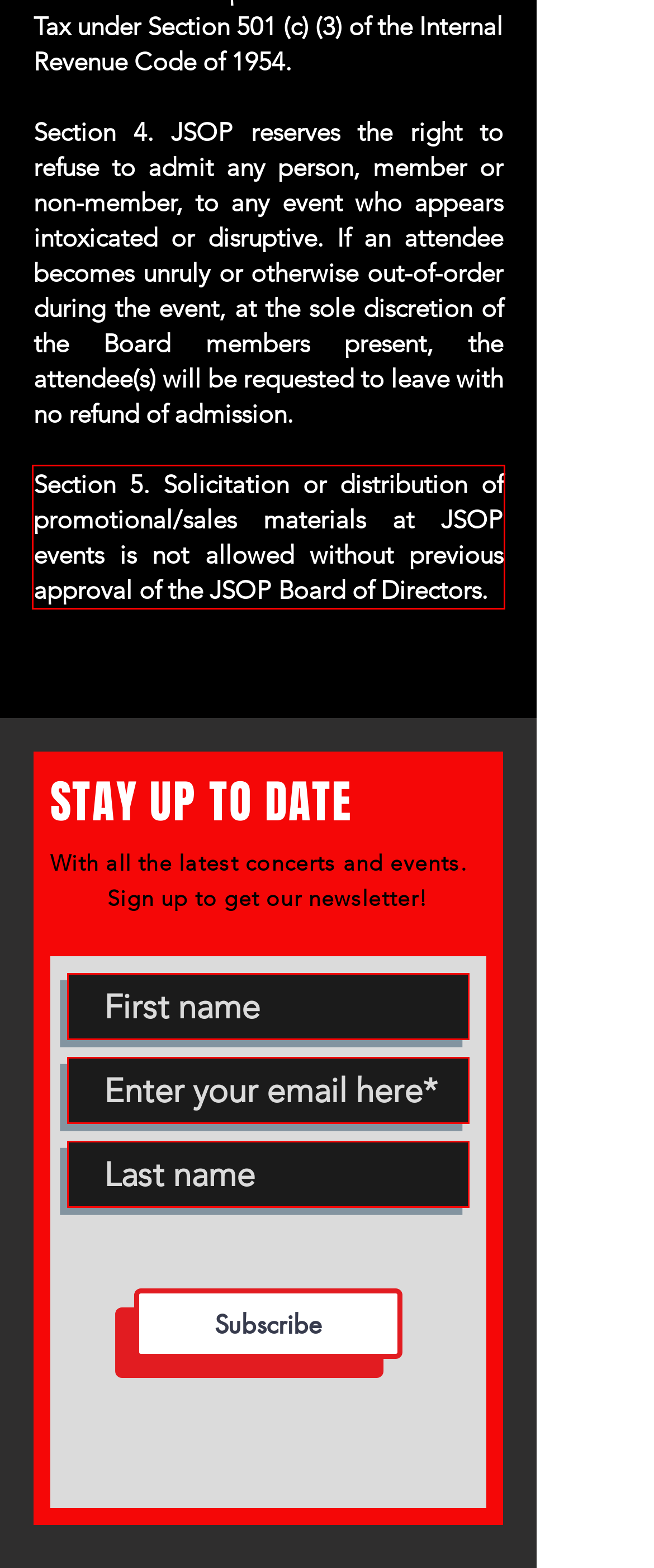Using the provided webpage screenshot, recognize the text content in the area marked by the red bounding box.

Section 5. Solicitation or distribution of promotional/sales materials at JSOP events is not allowed without previous approval of the JSOP Board of Directors.